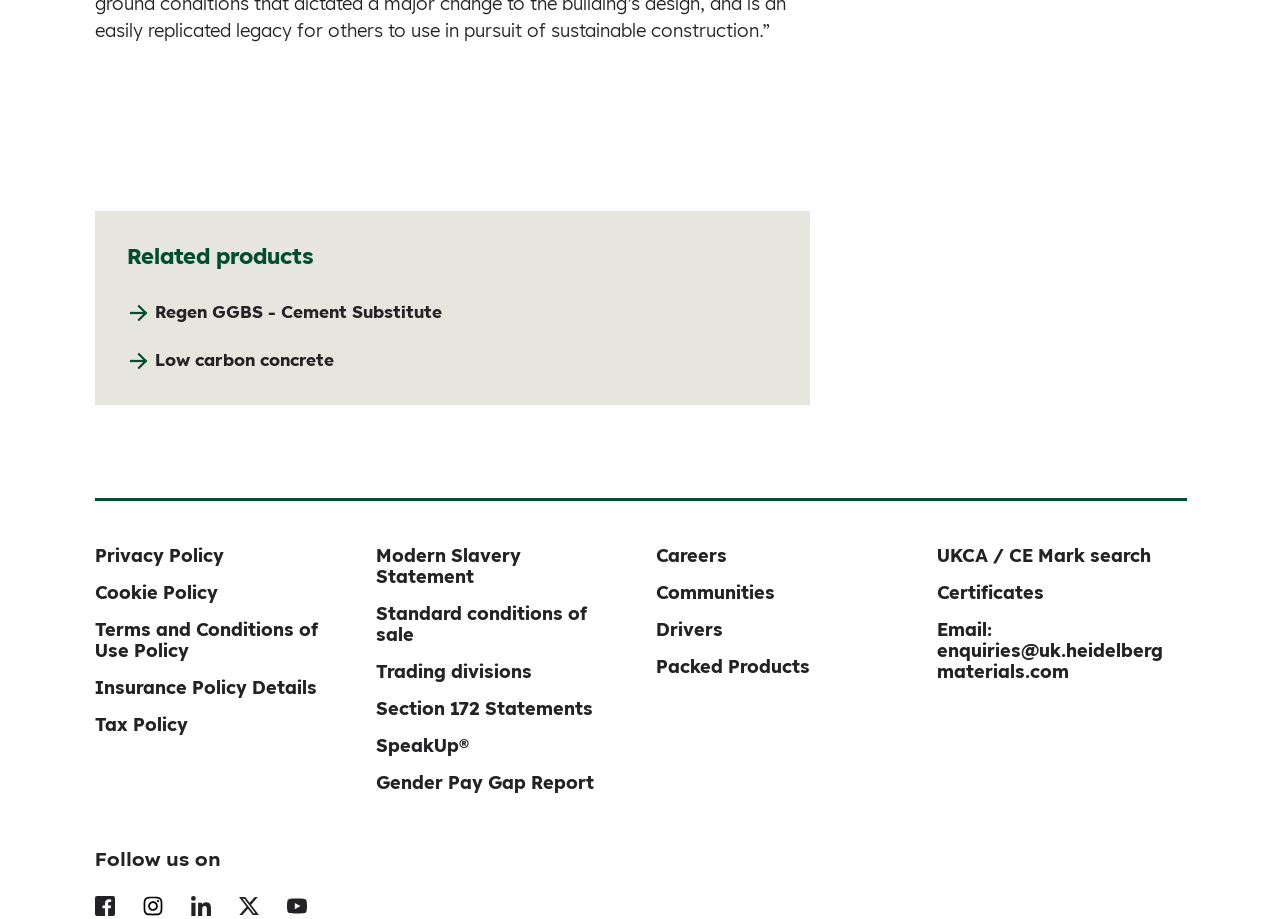Can you determine the bounding box coordinates of the area that needs to be clicked to fulfill the following instruction: "Follow on Twitter"?

[0.074, 0.973, 0.093, 0.995]